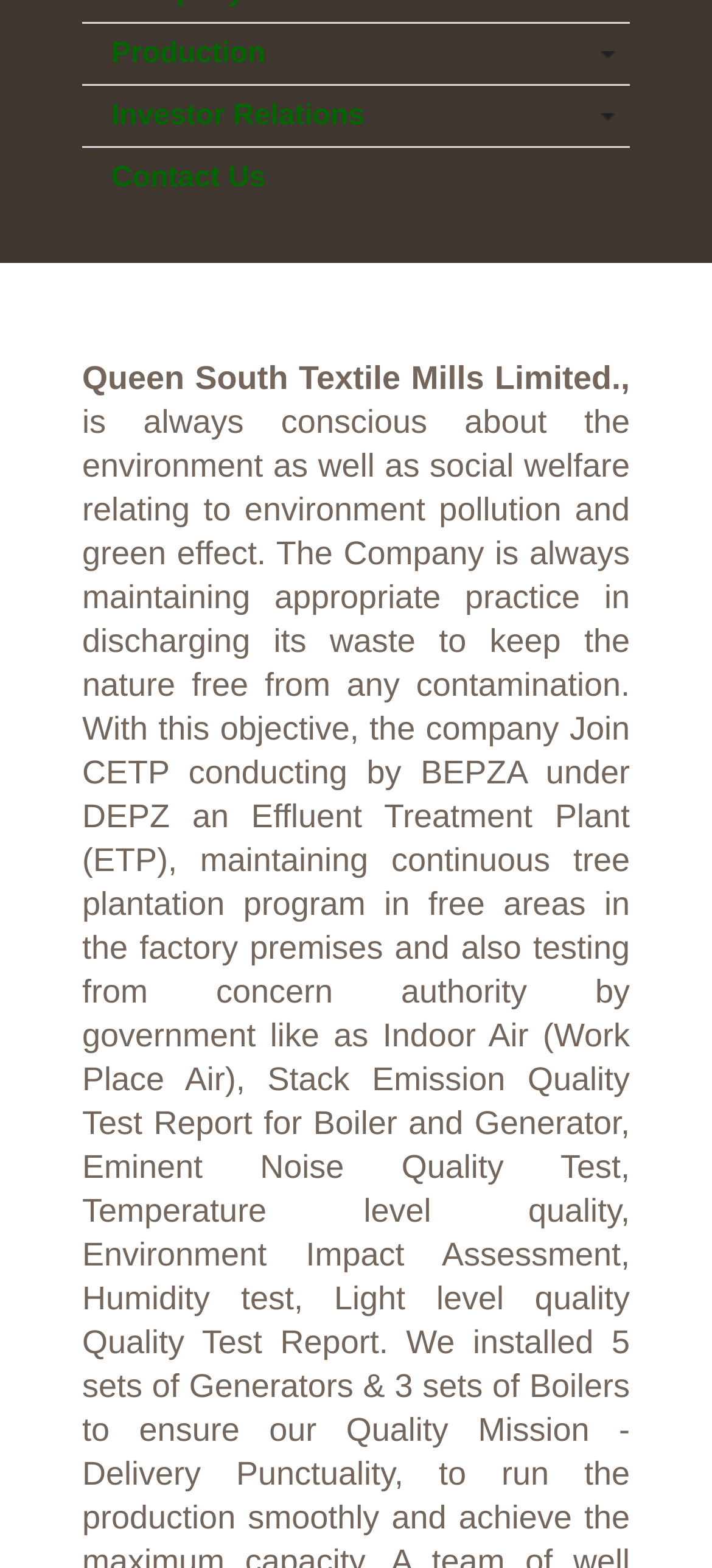From the given element description: "Production", find the bounding box for the UI element. Provide the coordinates as four float numbers between 0 and 1, in the order [left, top, right, bottom].

[0.115, 0.016, 0.885, 0.054]